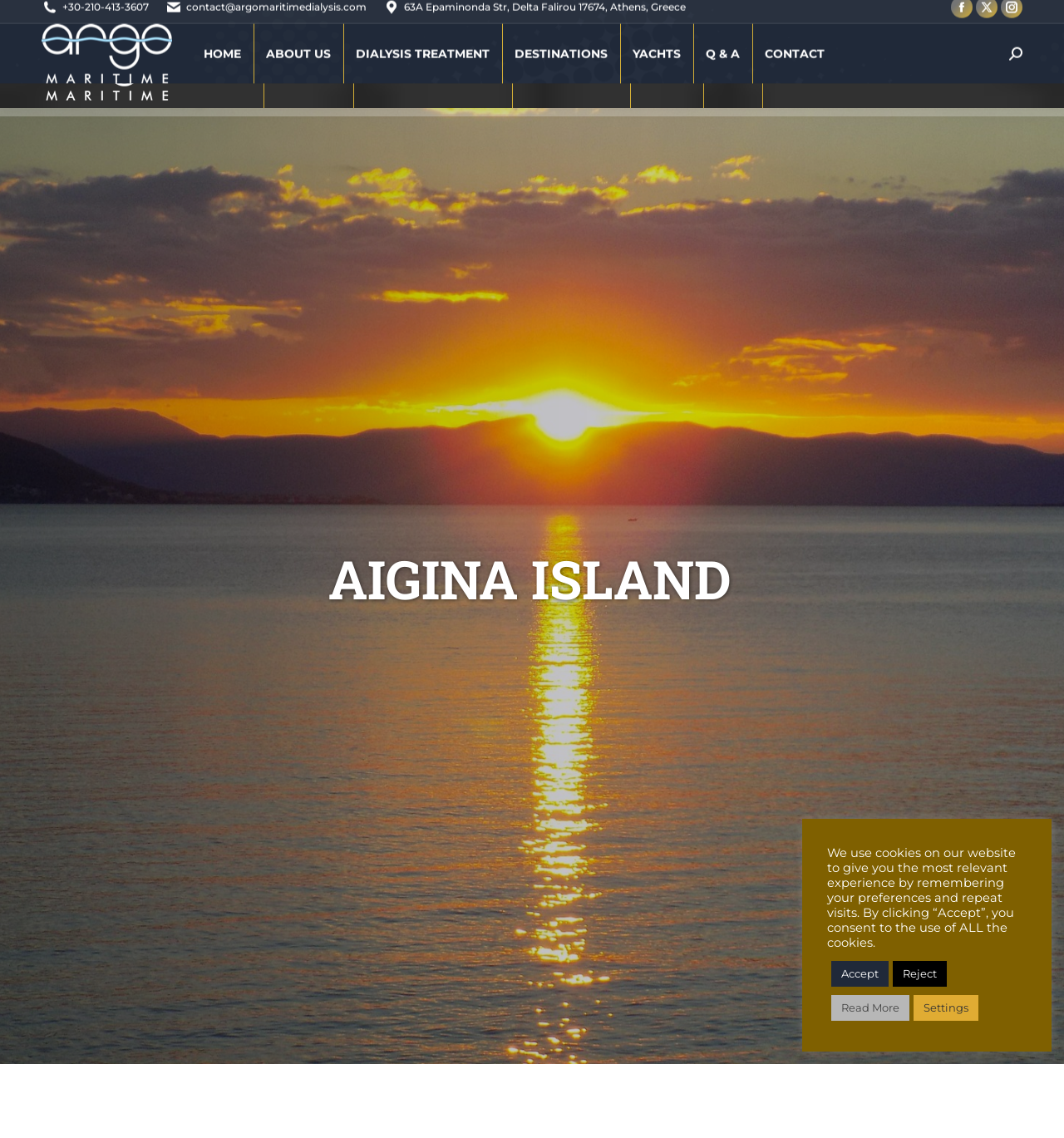Please identify the coordinates of the bounding box for the clickable region that will accomplish this instruction: "Visit Facebook page".

[0.894, 0.005, 0.914, 0.024]